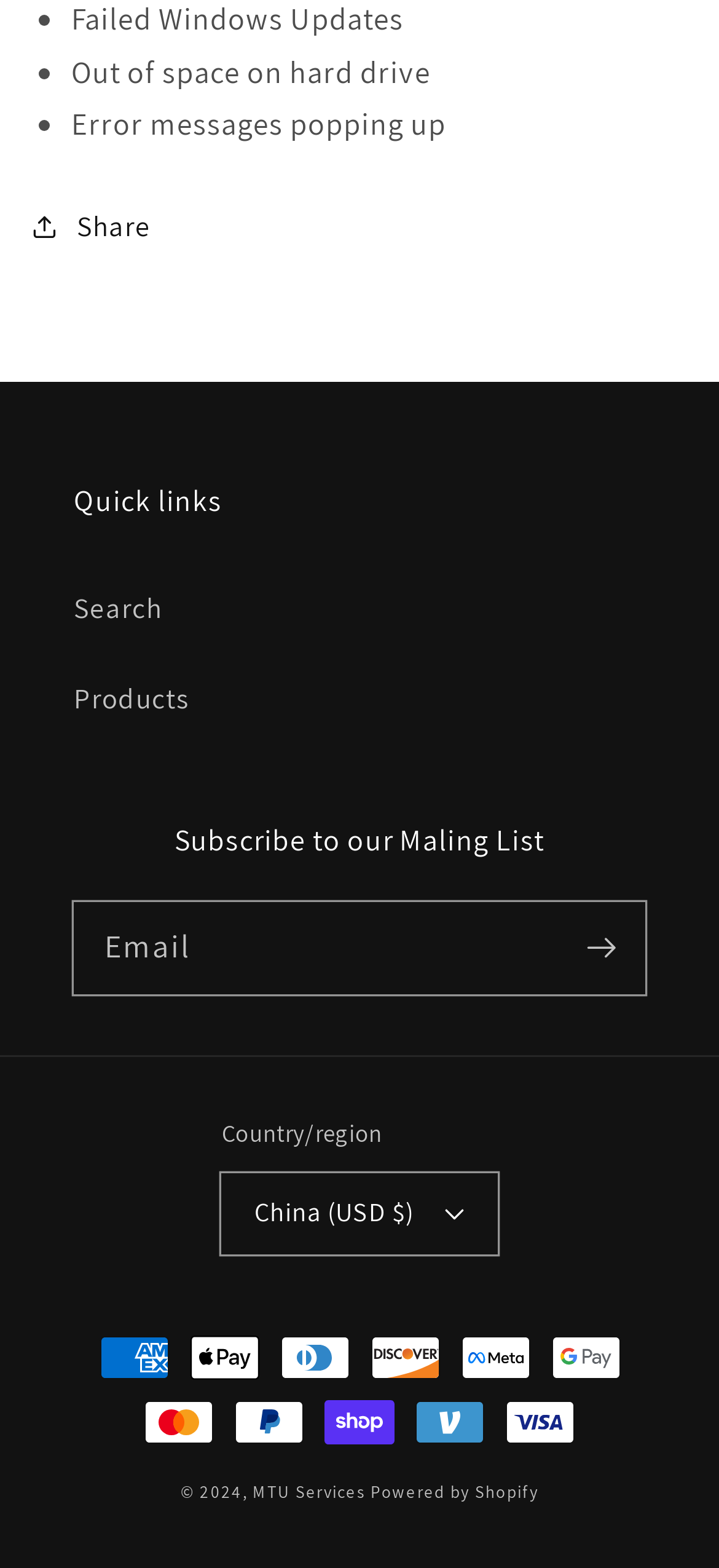Identify the bounding box coordinates for the UI element described by the following text: "Powered by Shopify". Provide the coordinates as four float numbers between 0 and 1, in the format [left, top, right, bottom].

[0.516, 0.945, 0.749, 0.959]